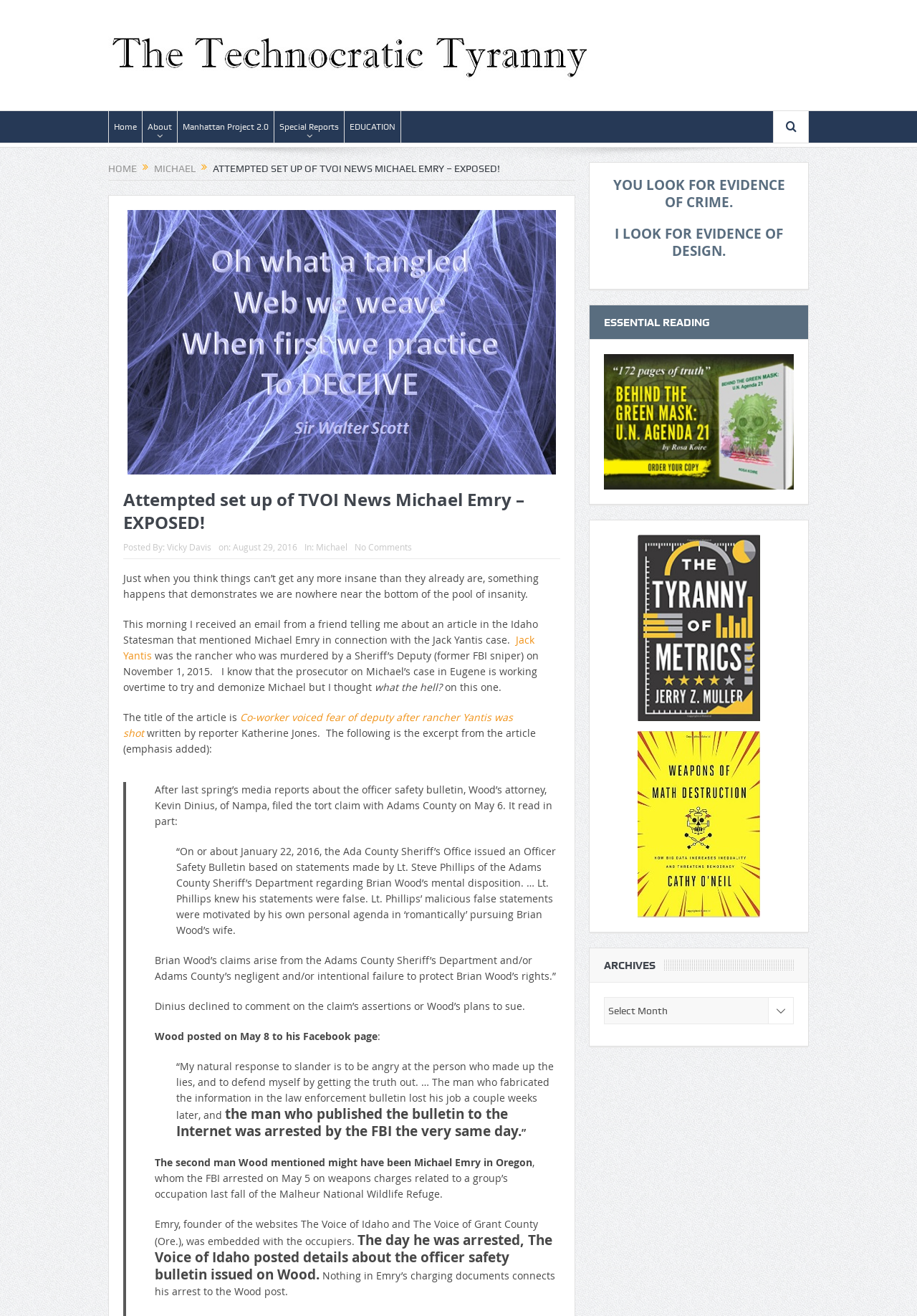What is the name of the author of the article?
Please answer using one word or phrase, based on the screenshot.

Vicky Davis